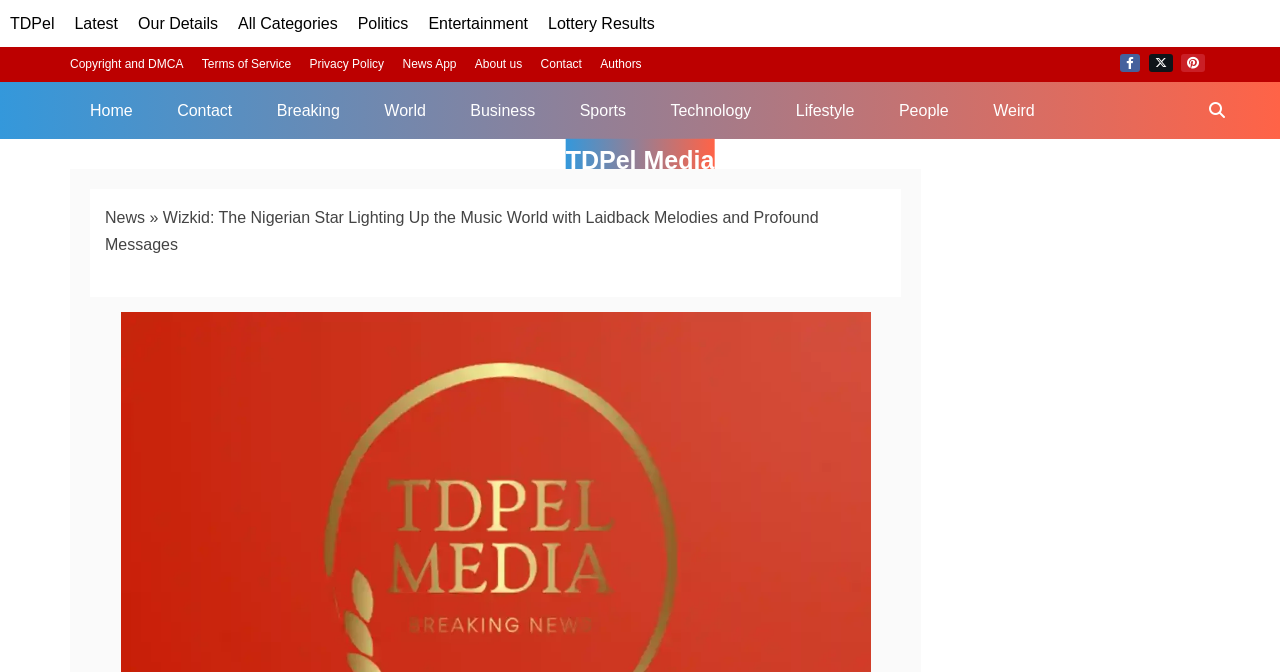What social media platforms are linked on the website?
Please look at the screenshot and answer using one word or phrase.

Facebook, Twitter, Pinterest